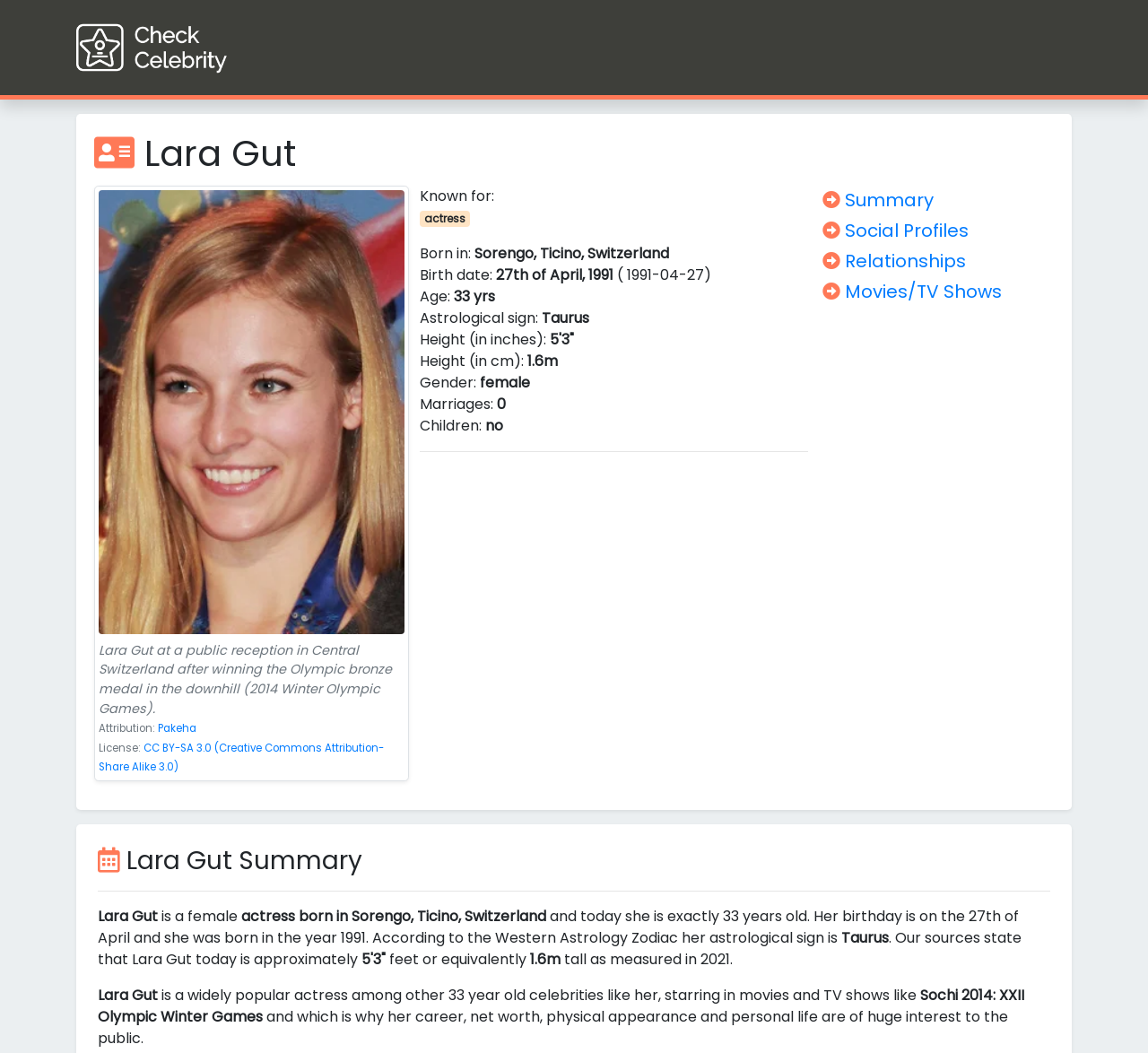How many marriages has Lara Gut had?
Answer the question with detailed information derived from the image.

The answer can be found in the section that lists Lara Gut's personal life, where it is stated that she has had zero marriages.